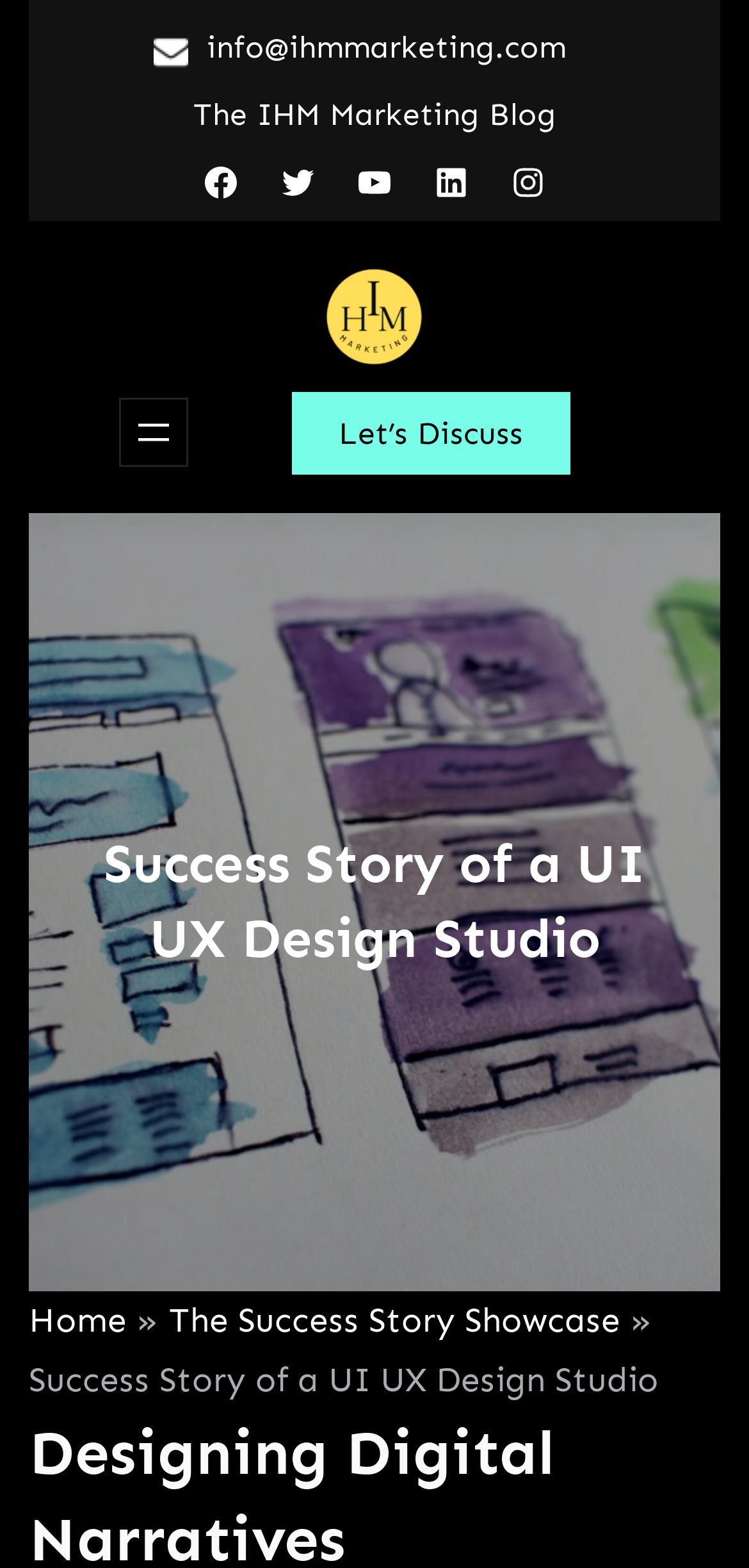Highlight the bounding box coordinates of the element you need to click to perform the following instruction: "Click the 'info@ihmmarketing.com' email link."

[0.276, 0.019, 0.755, 0.042]